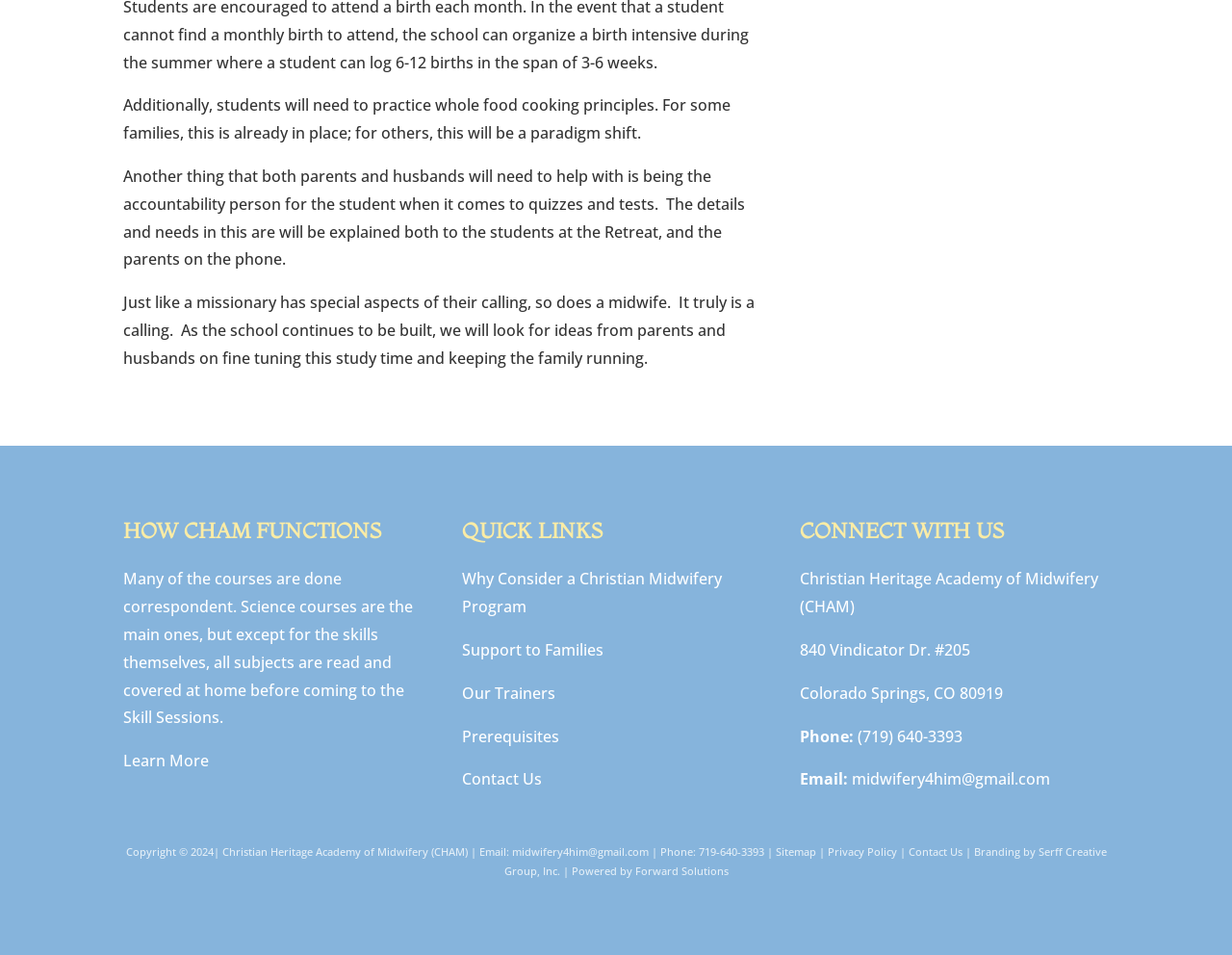Could you highlight the region that needs to be clicked to execute the instruction: "Email CHAM"?

[0.415, 0.884, 0.526, 0.9]